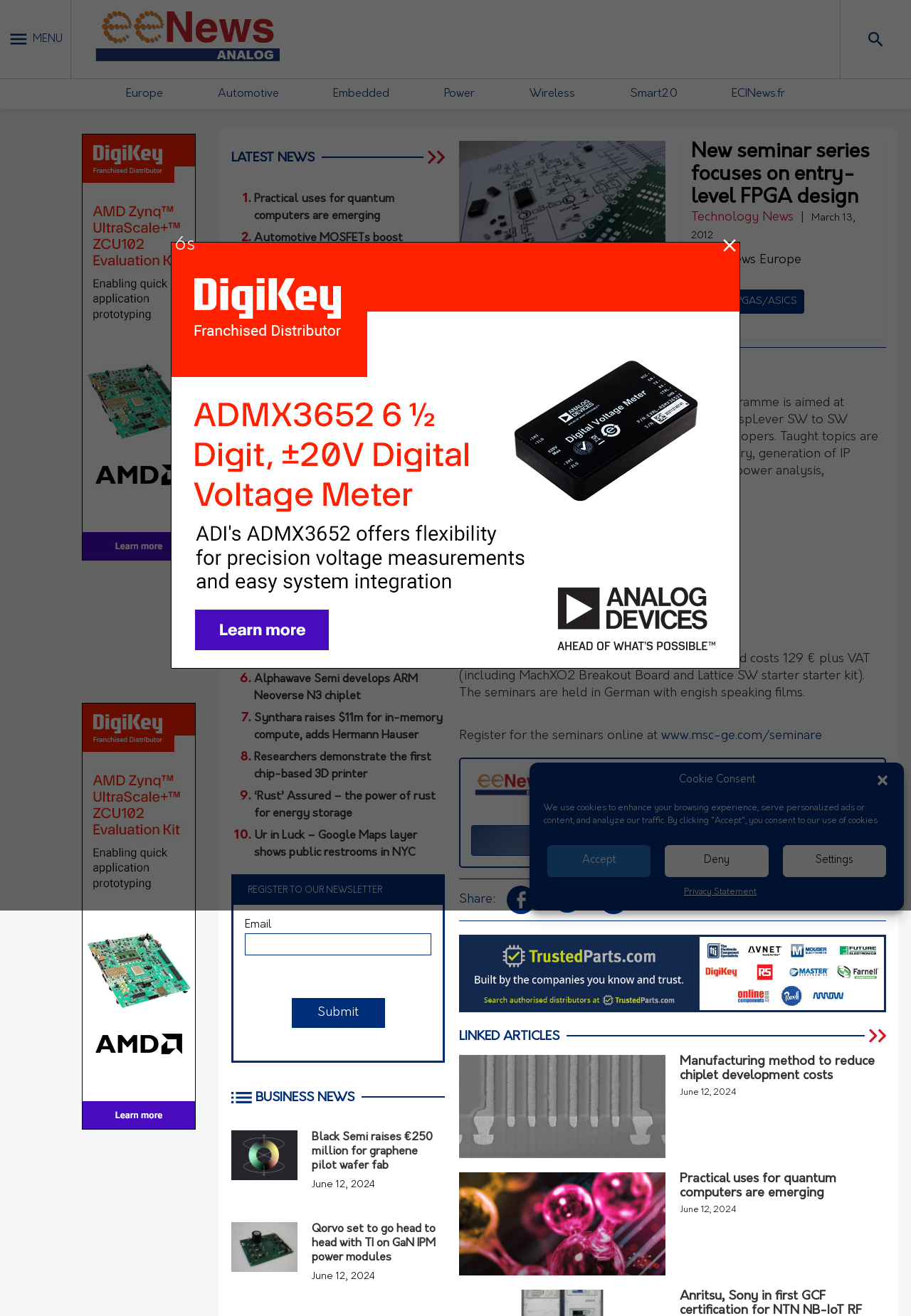Generate a thorough caption that explains the contents of the webpage.

This webpage appears to be a news article page, with a focus on technology and electronics. At the top of the page, there is a dialog box for cookie consent, with buttons to accept, deny, or adjust settings. Below this, there is a menu bar with links to various categories, including Europe, Automotive, Embedded, Power, Wireless, and Smart2.0.

To the right of the menu bar, there is a logo and an image. Below this, there are two iframes, which may contain additional content or advertisements.

The main content of the page is a news article, with a heading that reads "New seminar series focuses on entry-level FPGA design". The article is accompanied by an image and has a timestamp of March 13, 2012. The article appears to be about a seminar series on FPGA design, with details on the topics to be covered, dates, and locations.

Below the article, there is a separator line, followed by a section with links to related articles, including "PLDS/FPGAS/ASICS" and "Manufacturing method to reduce chiplet development costs". There is also a section with social media sharing links and a section with a list of linked articles.

To the right of the main content, there is a sidebar with a heading "LATEST NEWS" and a list of links to recent news articles, including "Practical uses for quantum computers are emerging" and "Automotive MOSFETs boost switching efficiency". There is also a section with a heading "MOST READ ARTICLES" and a list of links to popular articles, including "Raspberry Pi readies CM5 compute module".